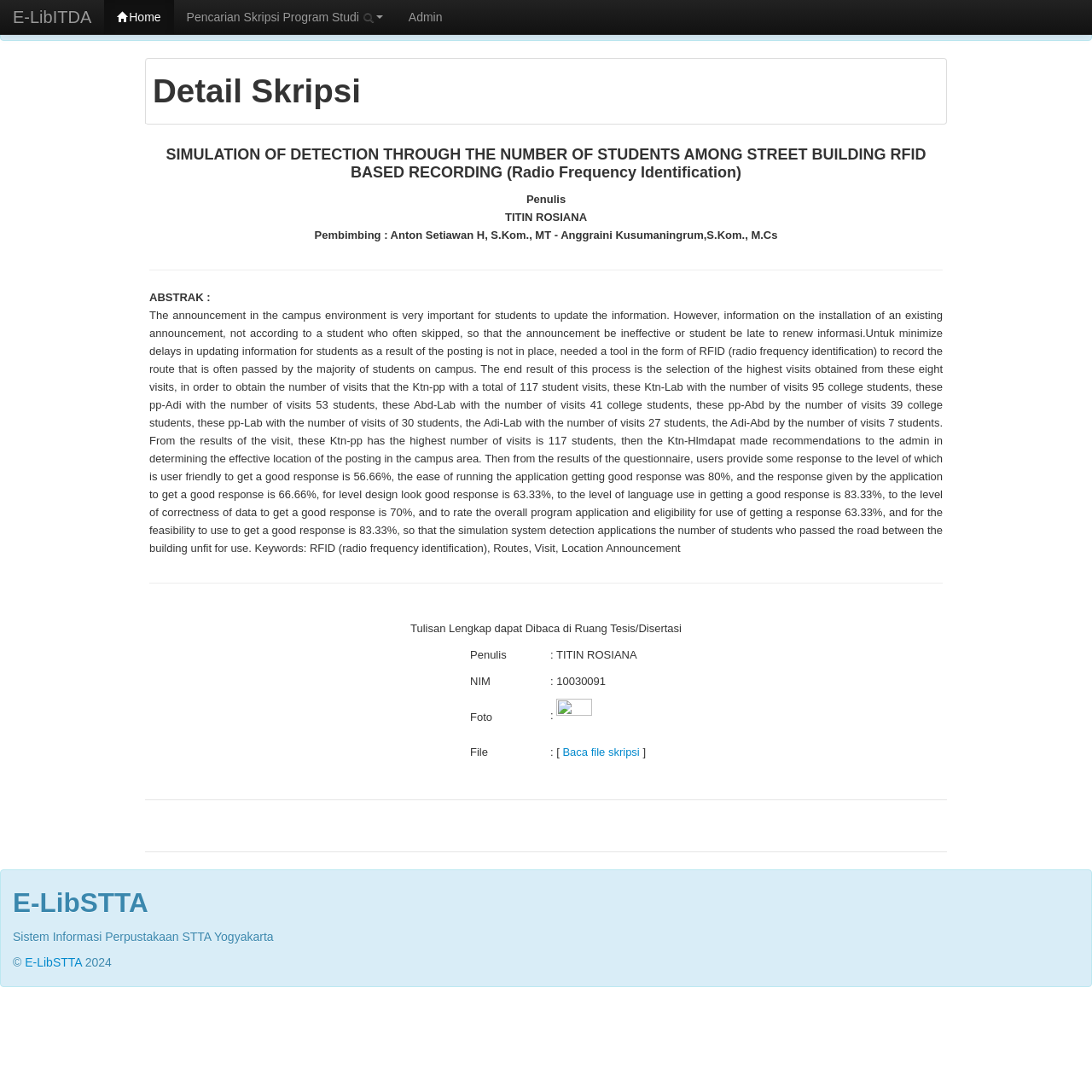Given the element description "E-LibITDA" in the screenshot, predict the bounding box coordinates of that UI element.

[0.0, 0.0, 0.096, 0.031]